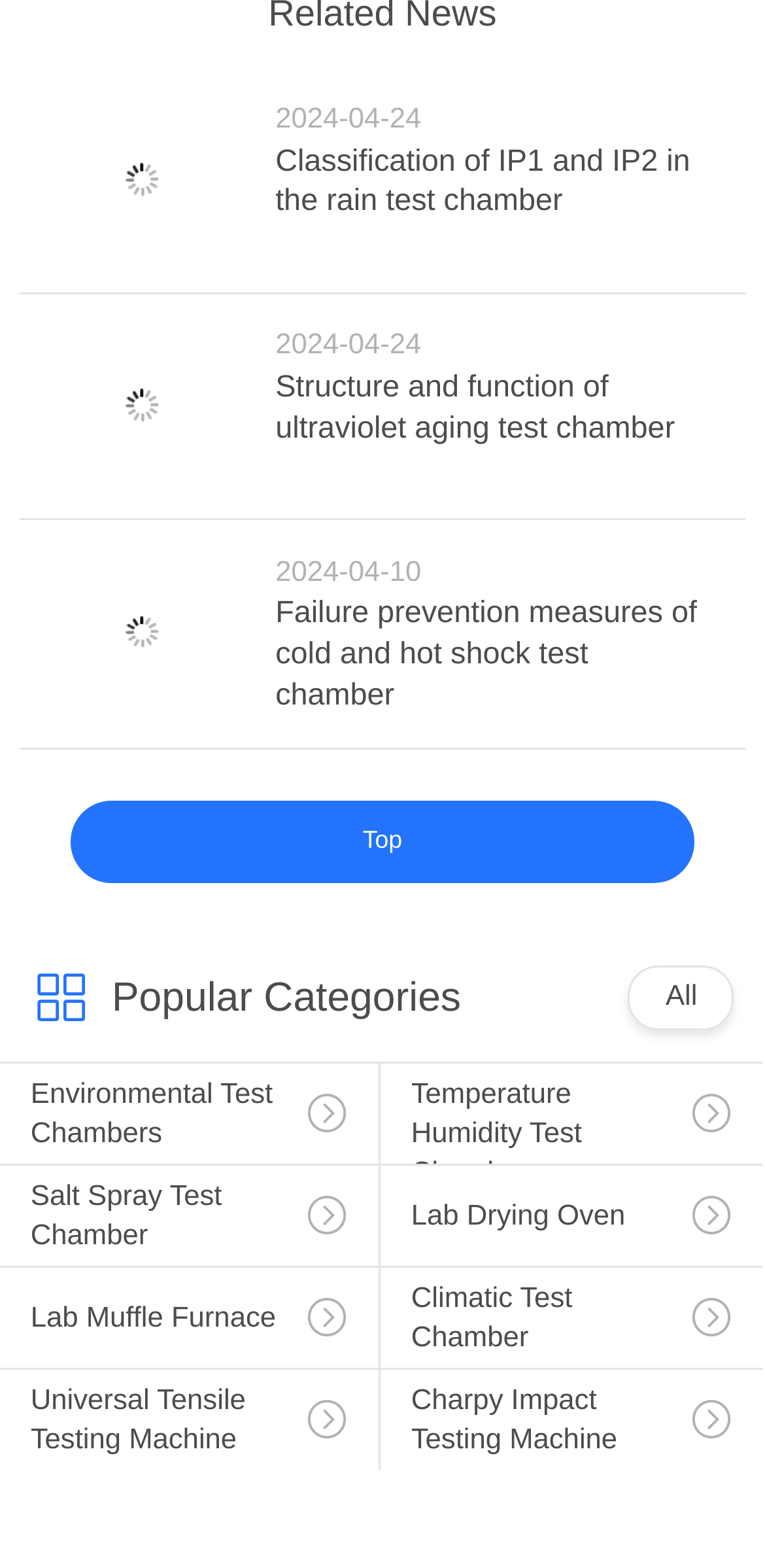Please specify the bounding box coordinates for the clickable region that will help you carry out the instruction: "Read latest company news about Classification of IP1 and IP2 in the rain test chamber".

[0.36, 0.091, 0.933, 0.143]